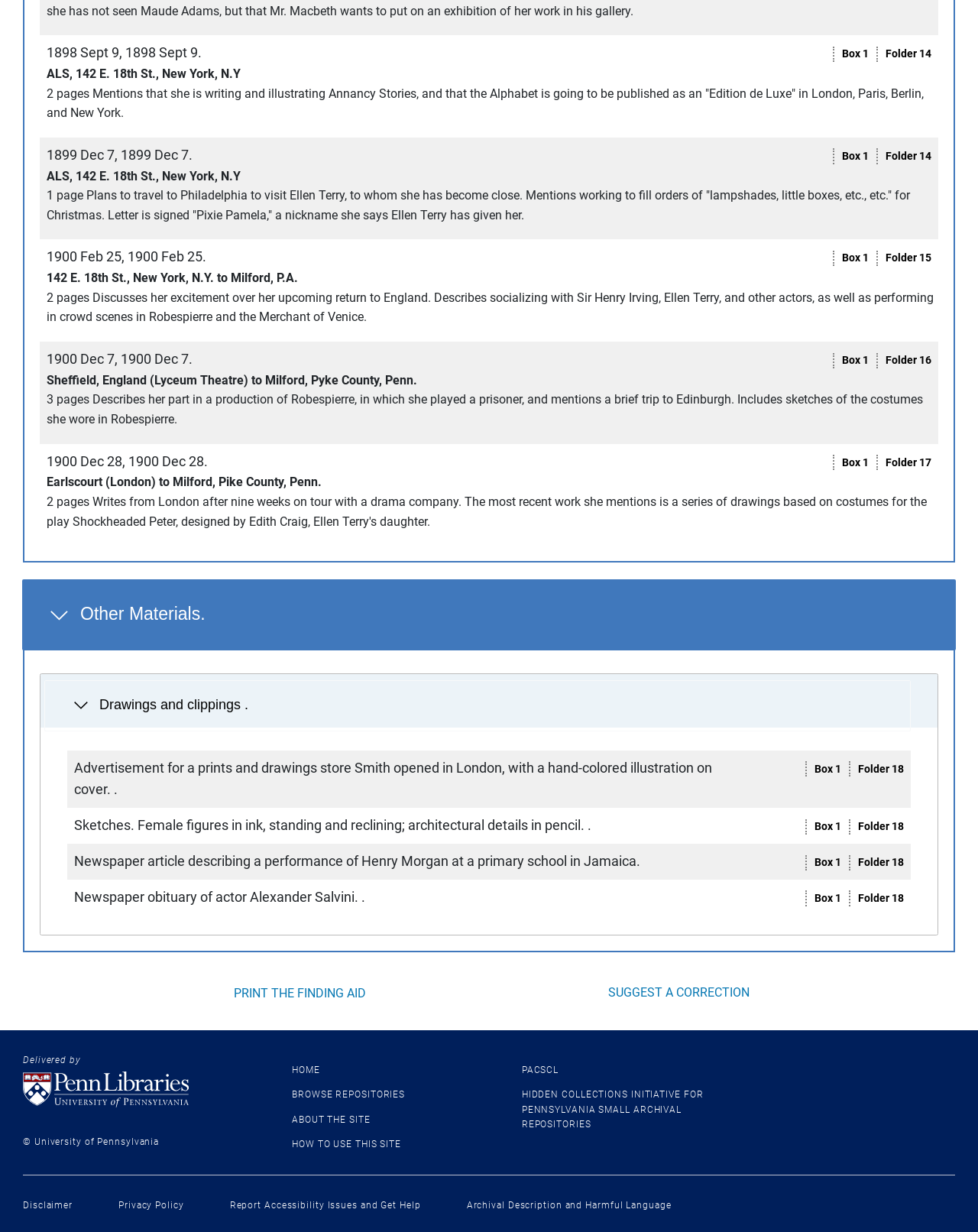Determine the coordinates of the bounding box for the clickable area needed to execute this instruction: "Click the 'HOME' link".

[0.298, 0.864, 0.327, 0.873]